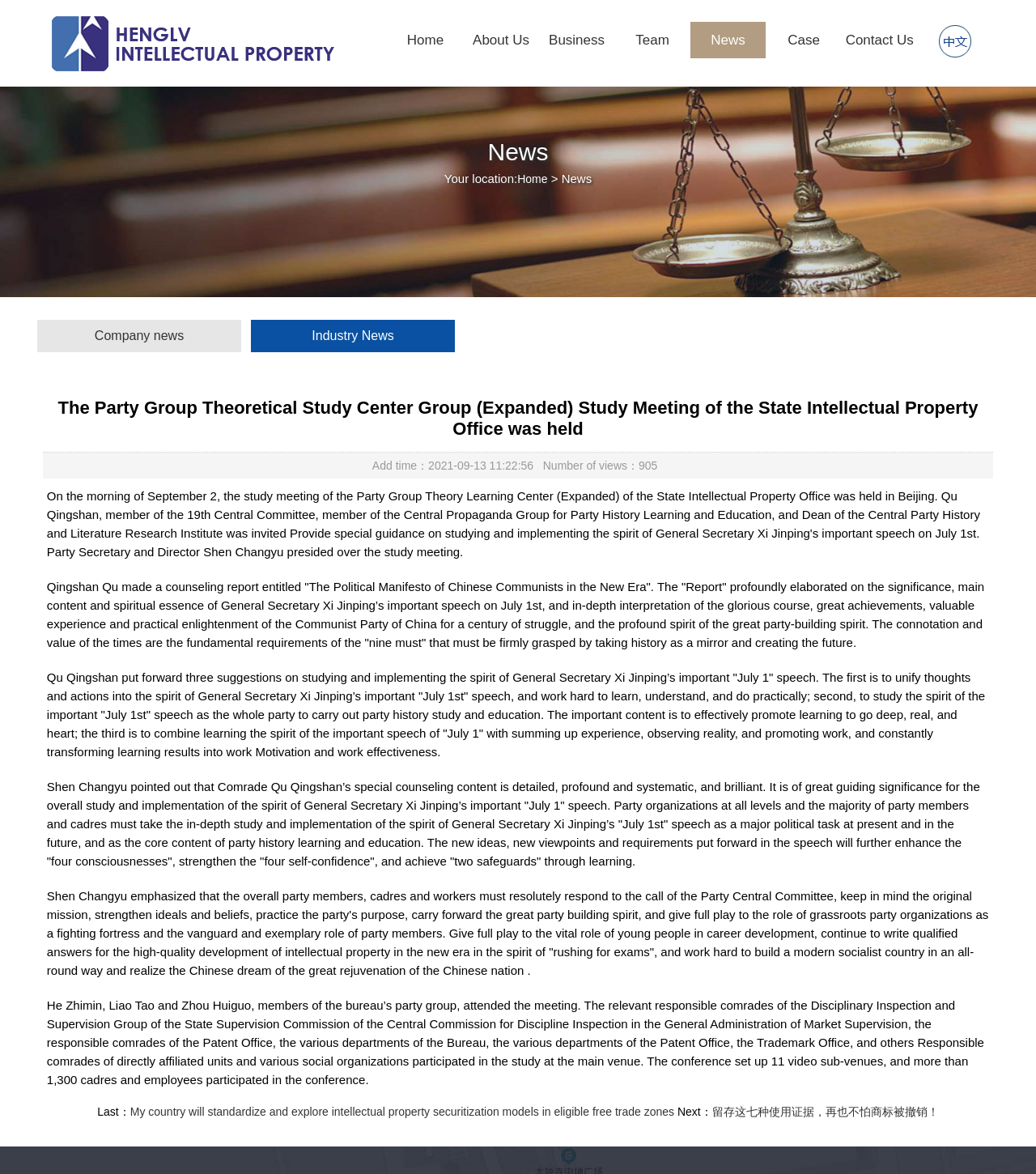Create a detailed narrative describing the layout and content of the webpage.

The webpage appears to be a news article page from Beijing HengLv Intellectual Property. At the top, there is a logo and a link to the company's homepage, accompanied by an image. Below this, there is a navigation menu with links to different sections of the website, including "Home", "About Us", "Business", "Team", "News", "Case", and "Contact Us". 

To the right of the navigation menu, there is a language selection option with a link to an English version of the website, accompanied by an image. 

The main content of the page is divided into two sections. The first section has a heading "Company news" and a subheading "Industry News". Below this, there is a news article with a title "The Party Group Theoretical Study Center Group (Expanded) Study Meeting of the State Intellectual Property Office was held". The article is dated September 13, 2021, and has been viewed 905 times. 

The article itself is a lengthy report on a study meeting, which includes quotes from several individuals, including Qu Qingshan, Shen Changyu, and others. The report discusses the significance of a speech by General Secretary Xi Jinping and its implications for the Communist Party of China. 

At the bottom of the page, there are links to previous and next news articles, with titles "My country will standardize and explore intellectual property securitization models in eligible free trade zones" and "留存这七种使用证据，再也不怕商标被撤销！", respectively.